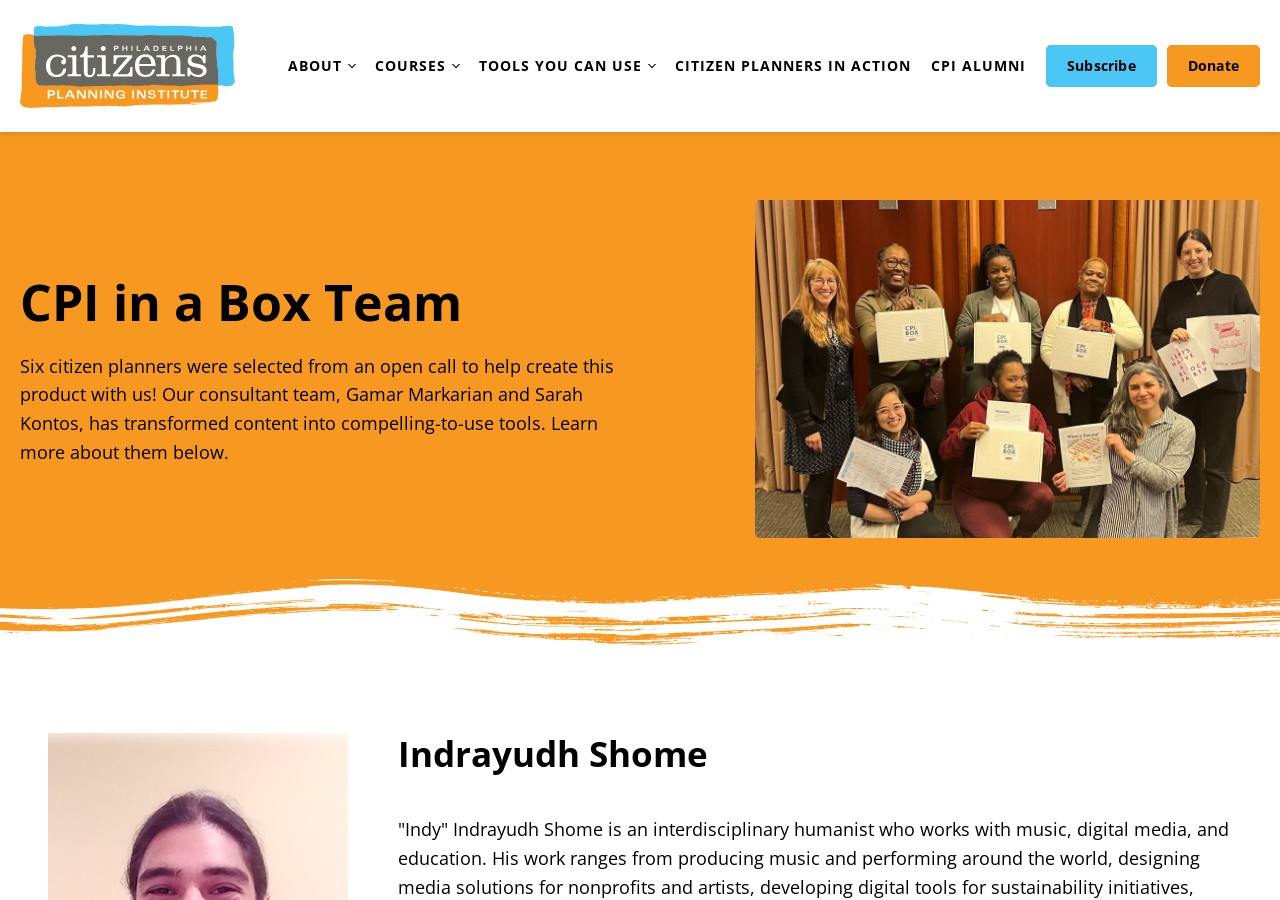Answer the following query with a single word or phrase:
What is the purpose of the 'Subscribe' link?

To subscribe